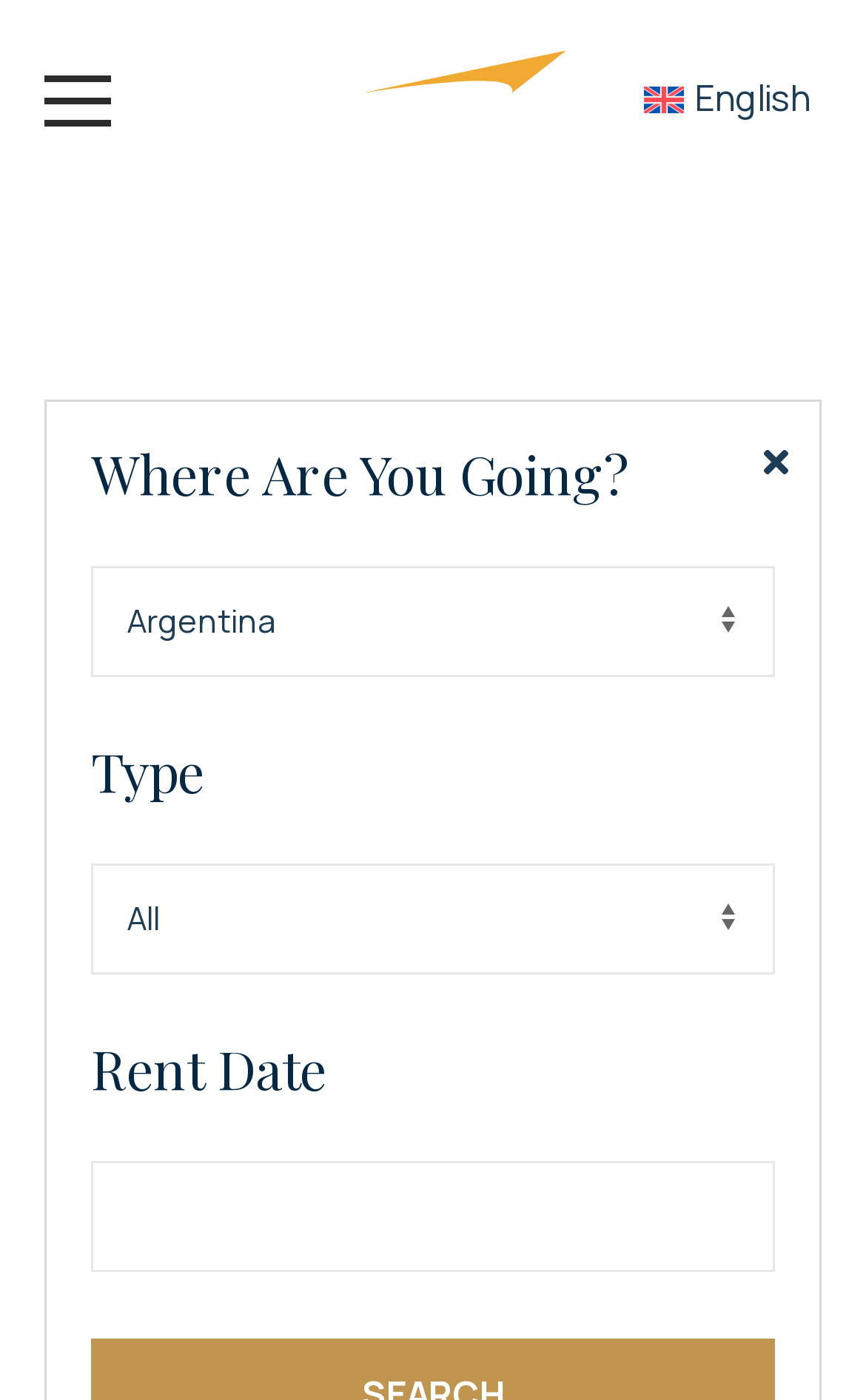Based on the element description alt="Yachting for Rent", identify the bounding box of the UI element in the given webpage screenshot. The coordinates should be in the format (top-left x, top-left y, bottom-right x, bottom-right y) and must be between 0 and 1.

[0.295, 0.0, 0.705, 0.143]